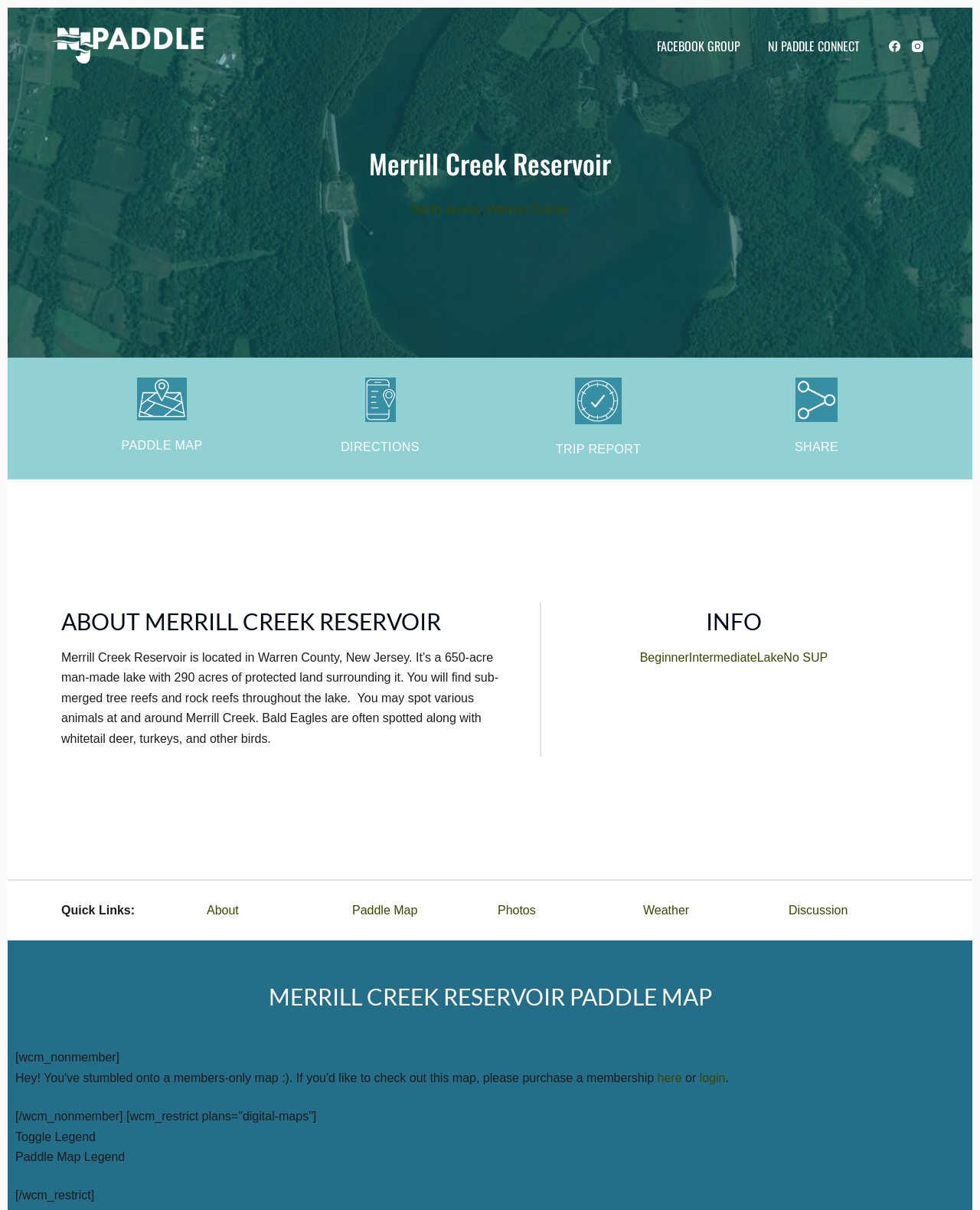Locate the bounding box coordinates of the element that needs to be clicked to carry out the instruction: "Toggle Legend". The coordinates should be given as four float numbers ranging from 0 to 1, i.e., [left, top, right, bottom].

[0.016, 0.934, 0.098, 0.945]